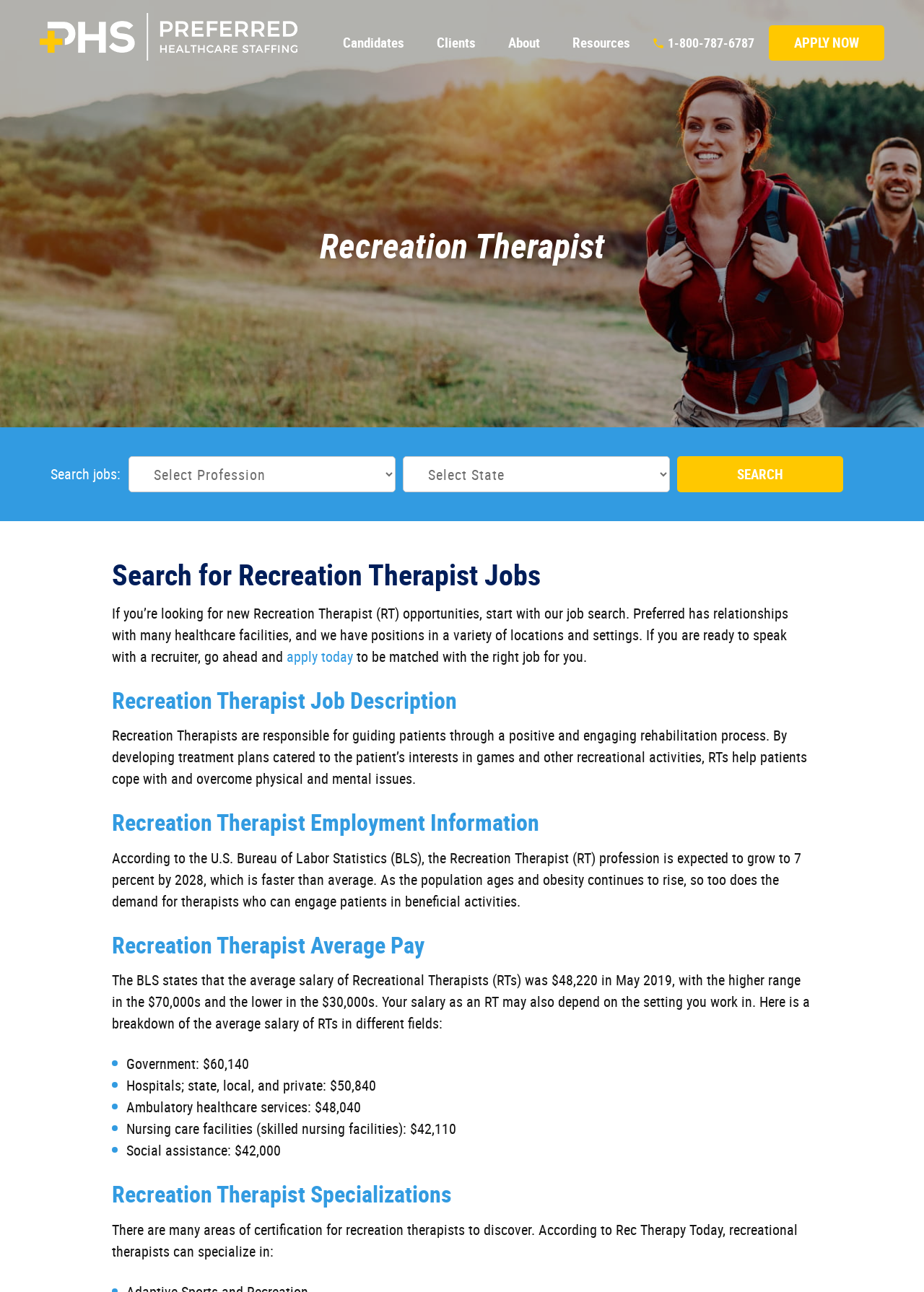Analyze the image and give a detailed response to the question:
What is the average salary of Recreational Therapists?

I found this information by reading the text under the heading 'Recreation Therapist Average Pay', which states that the average salary of Recreational Therapists was $48,220 in May 2019, according to the U.S. Bureau of Labor Statistics.